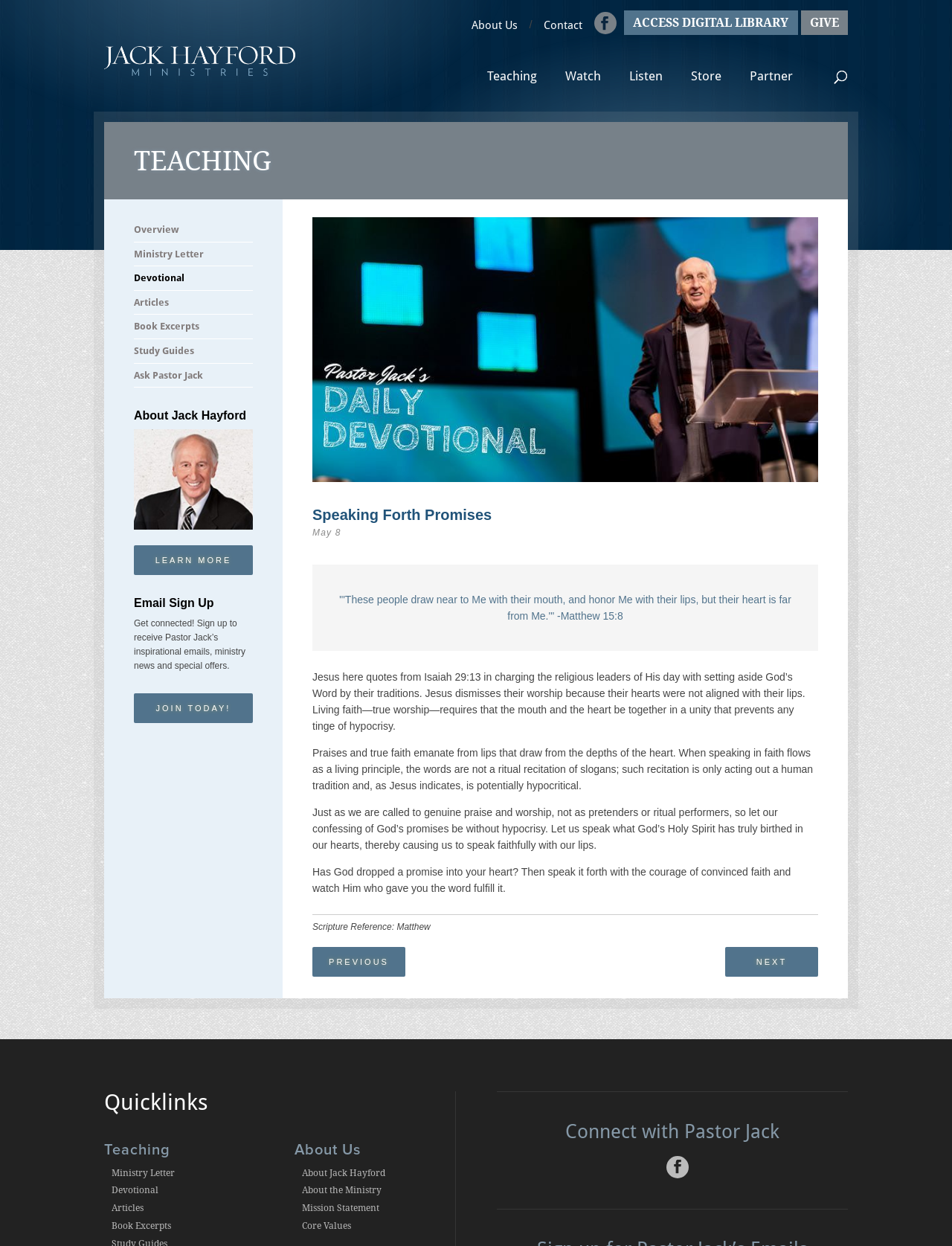What is the topic of the devotional?
Please interpret the details in the image and answer the question thoroughly.

I found the answer by looking at the main content section of the webpage, where the devotional is displayed. The heading 'Speaking Forth Promises' is written in a larger font, indicating that it is the topic of the devotional.